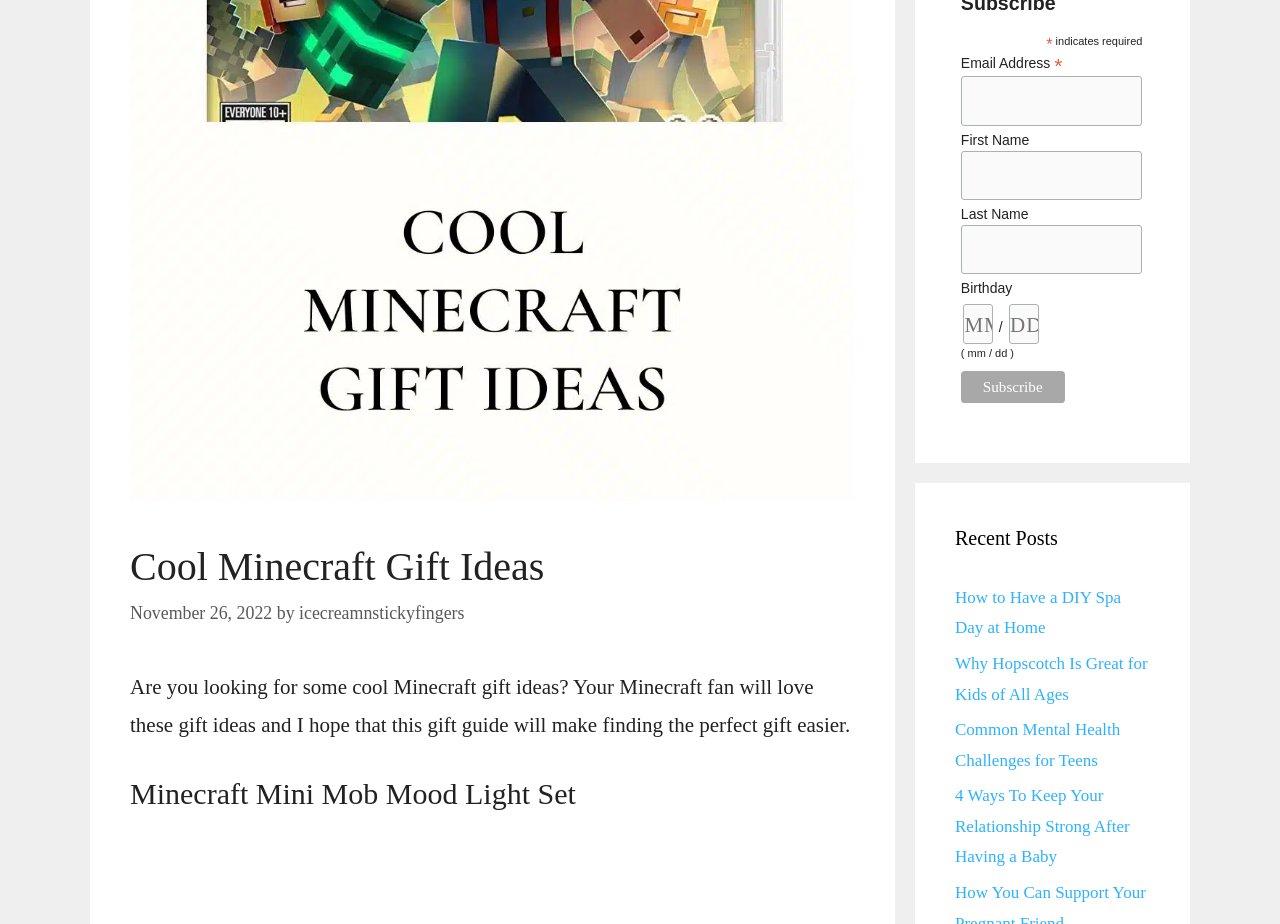From the element description Media Kit, predict the bounding box coordinates of the UI element. The coordinates must be specified in the format (top-left x, top-left y, bottom-right x, bottom-right y) and should be within the 0 to 1 range.

[0.746, 0.957, 0.8, 0.978]